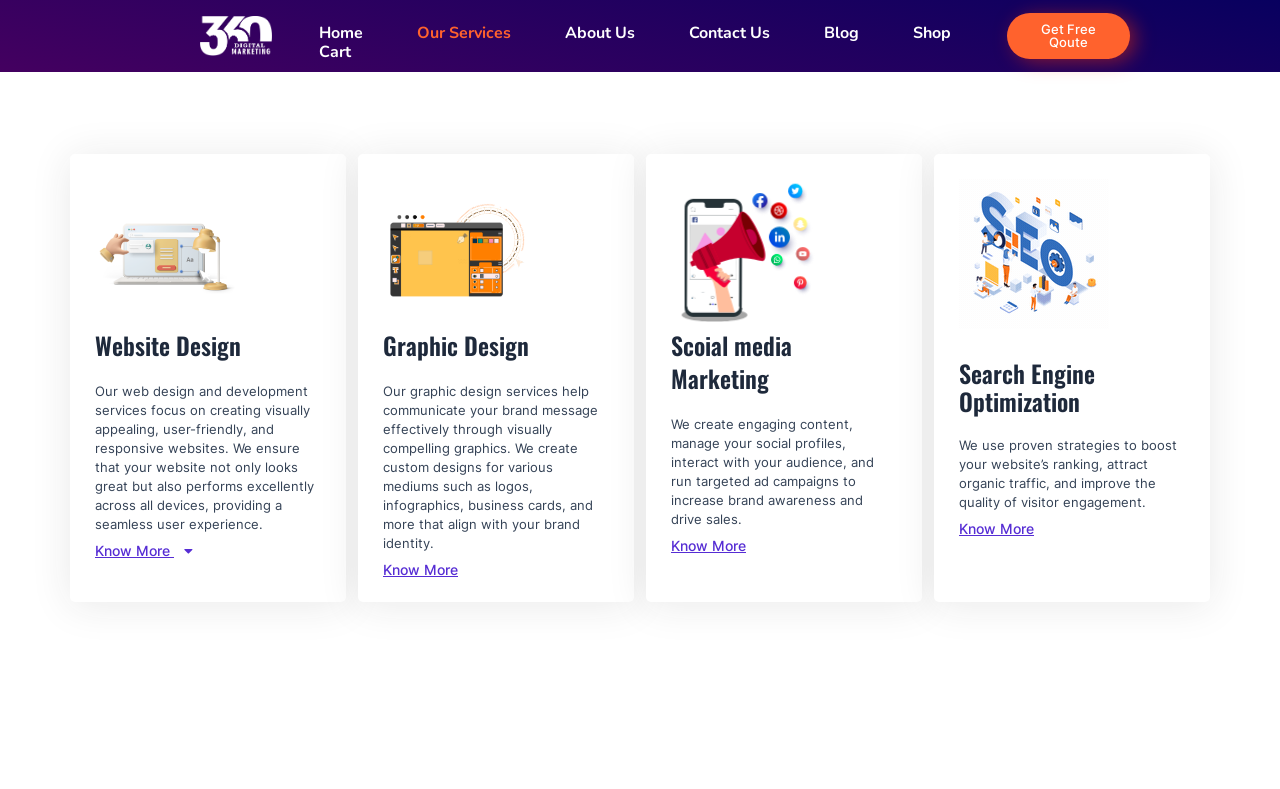Highlight the bounding box of the UI element that corresponds to this description: "Know More".

[0.524, 0.683, 0.583, 0.7]